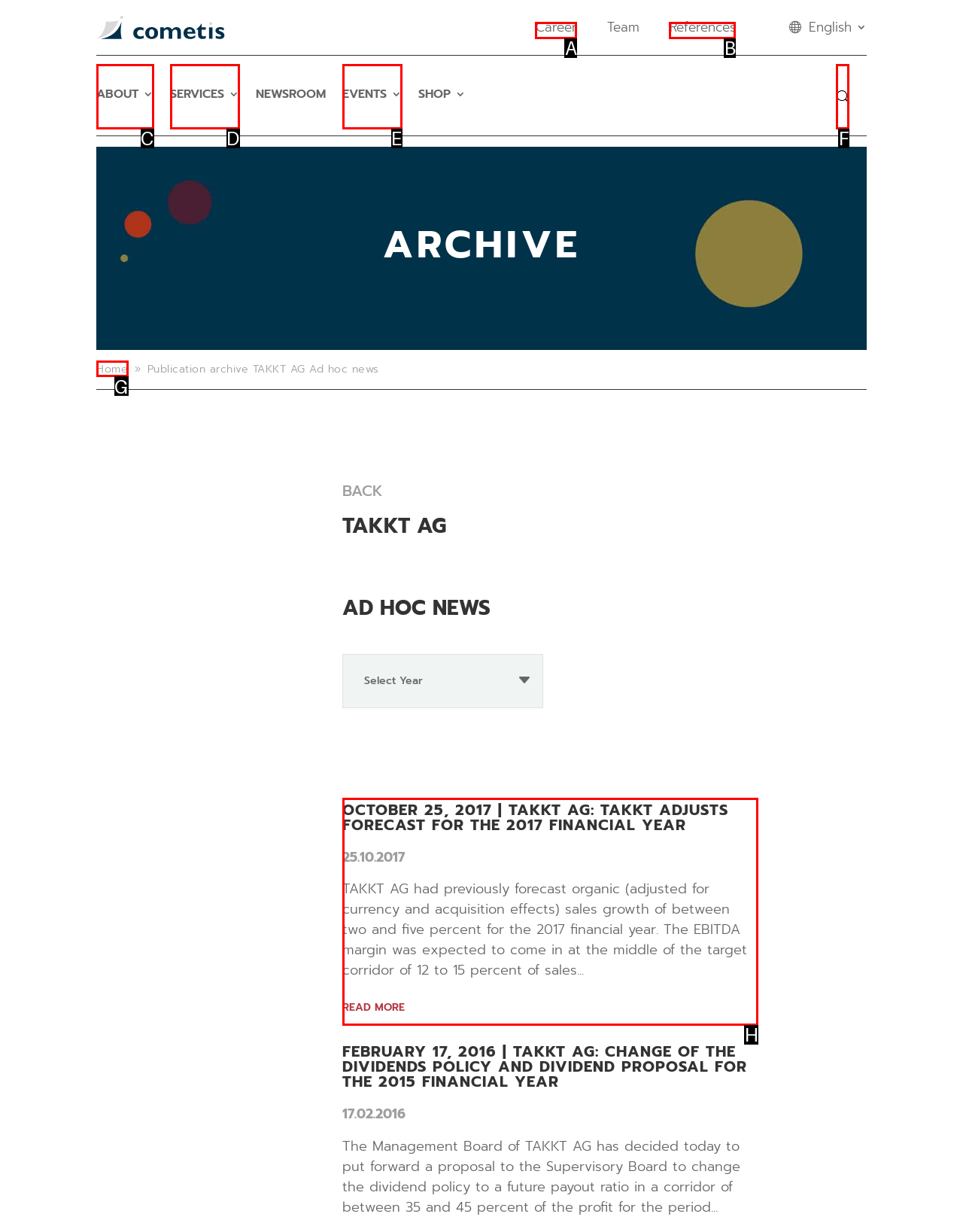Match the description: parent_node: ABOUT to the appropriate HTML element. Respond with the letter of your selected option.

F